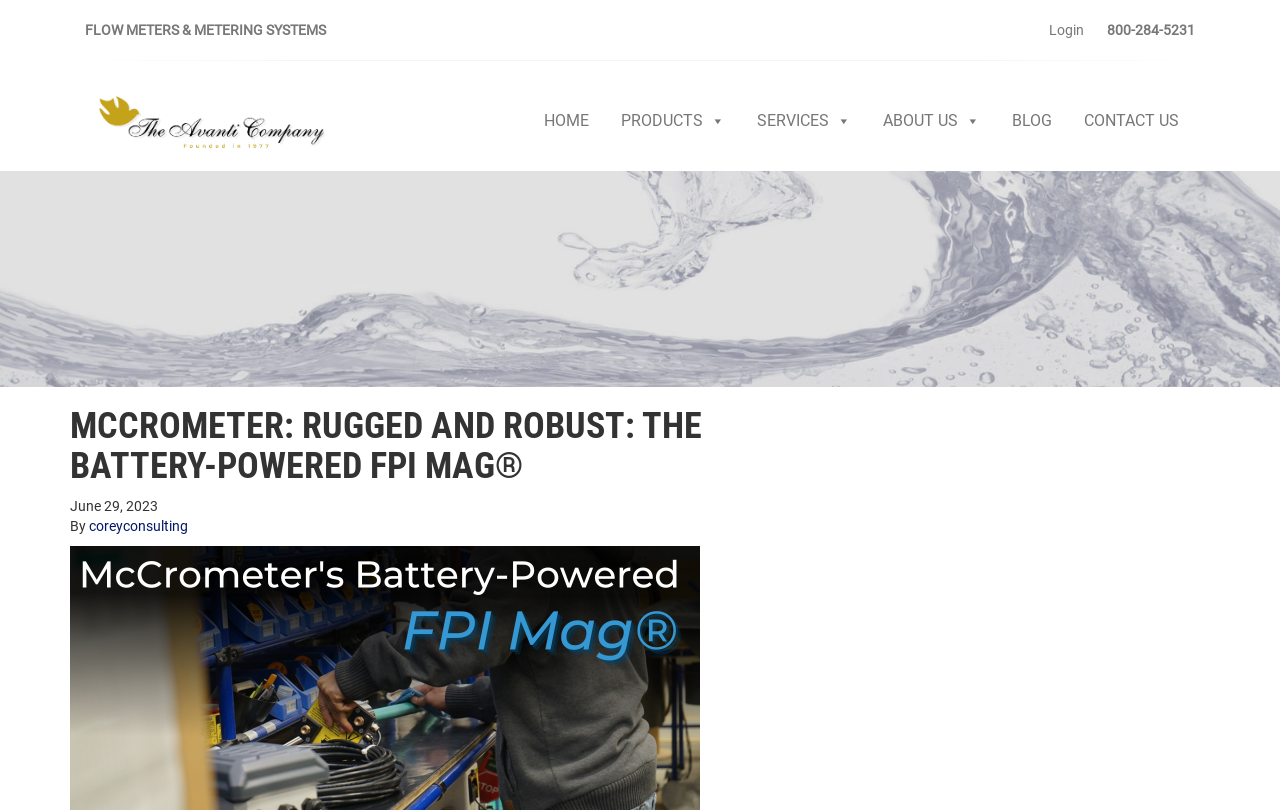Please determine the main heading text of this webpage.

MCCROMETER: RUGGED AND ROBUST: THE BATTERY-POWERED FPI MAG®